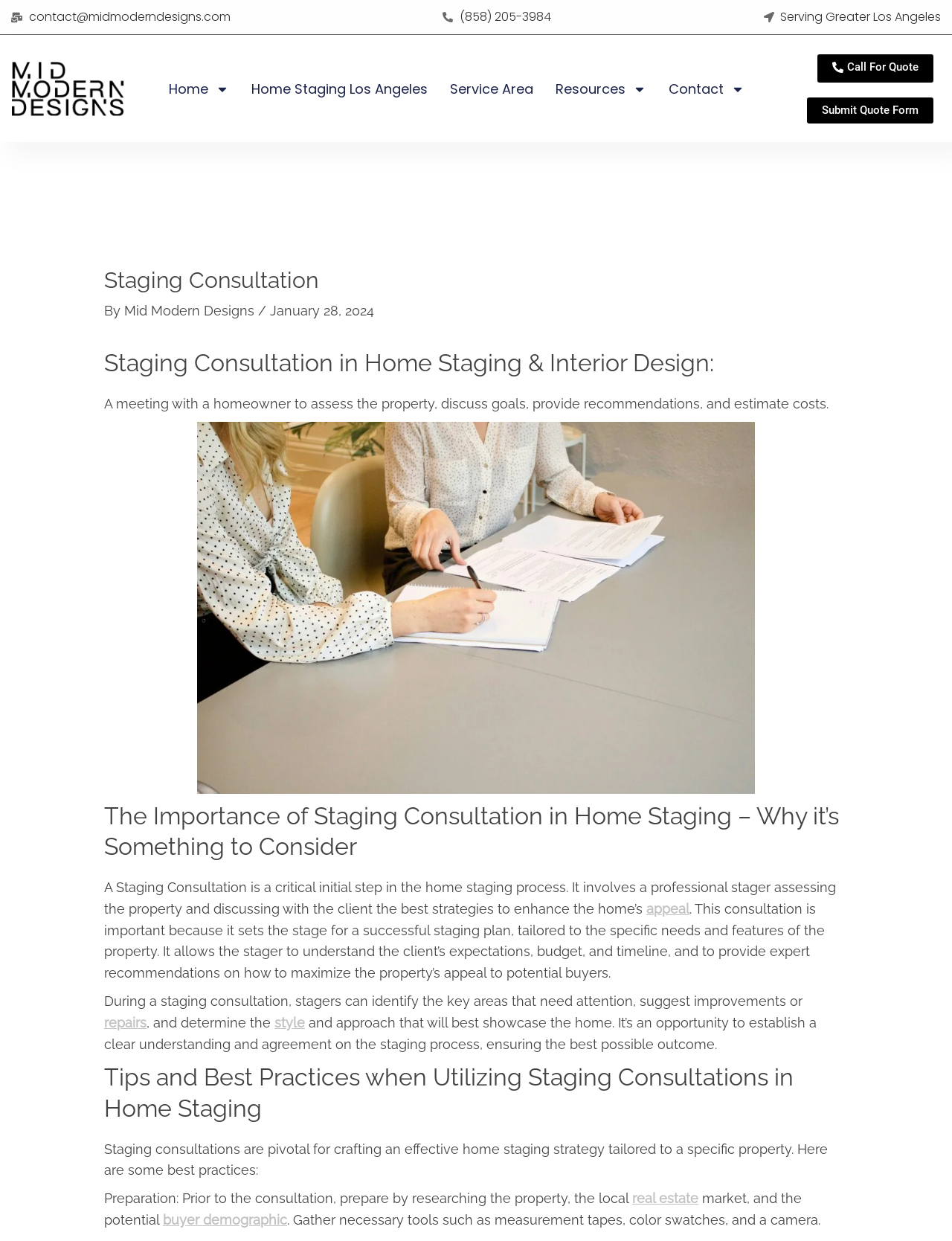Respond concisely with one word or phrase to the following query:
What is the benefit of a staging consultation?

Sets stage for successful staging plan